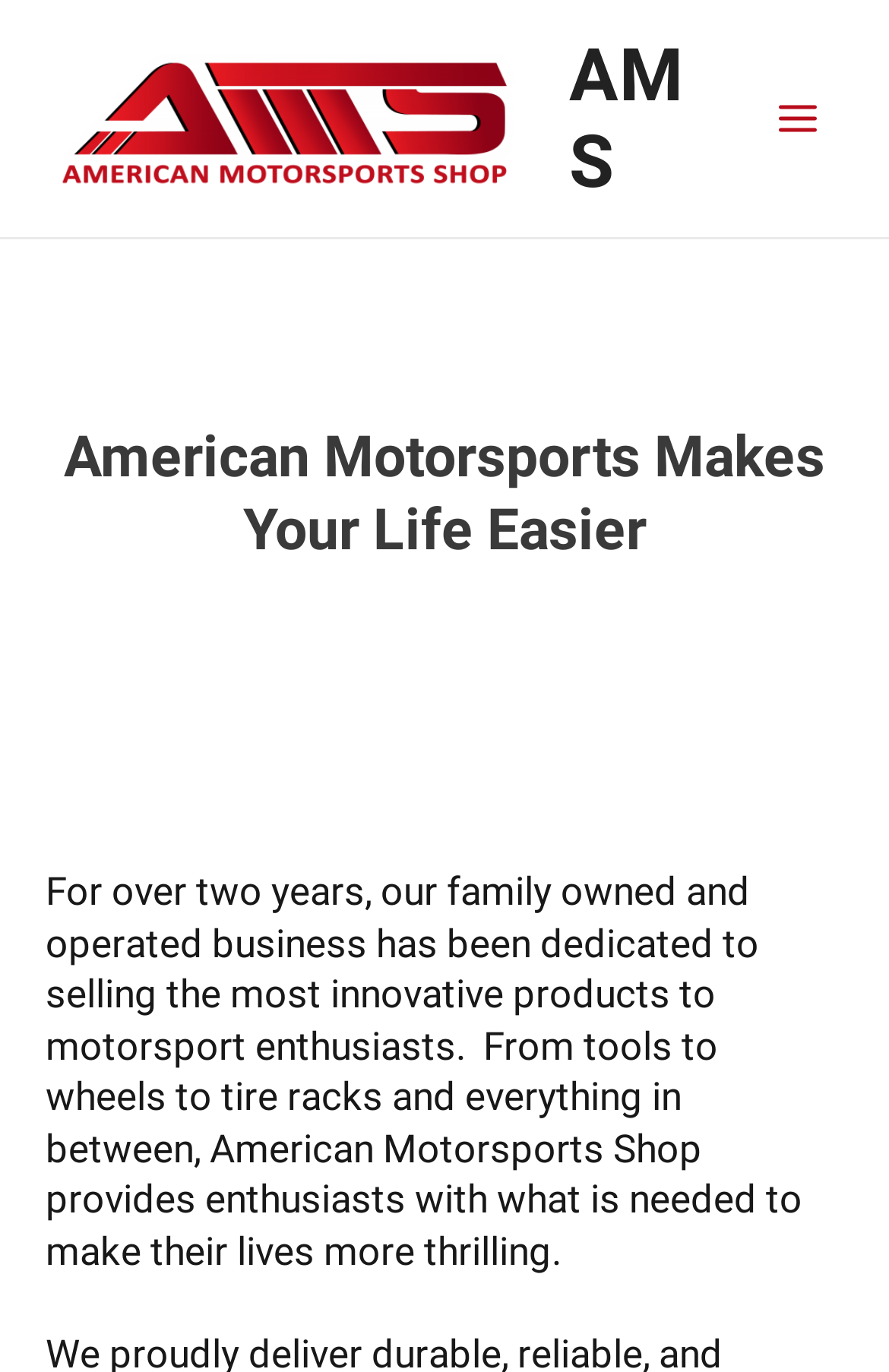Please provide a detailed answer to the question below based on the screenshot: 
What type of products does the company sell?

The company sells motorsport products, as stated in the static text element, which mentions 'tools to wheels to tire racks and everything in between'.